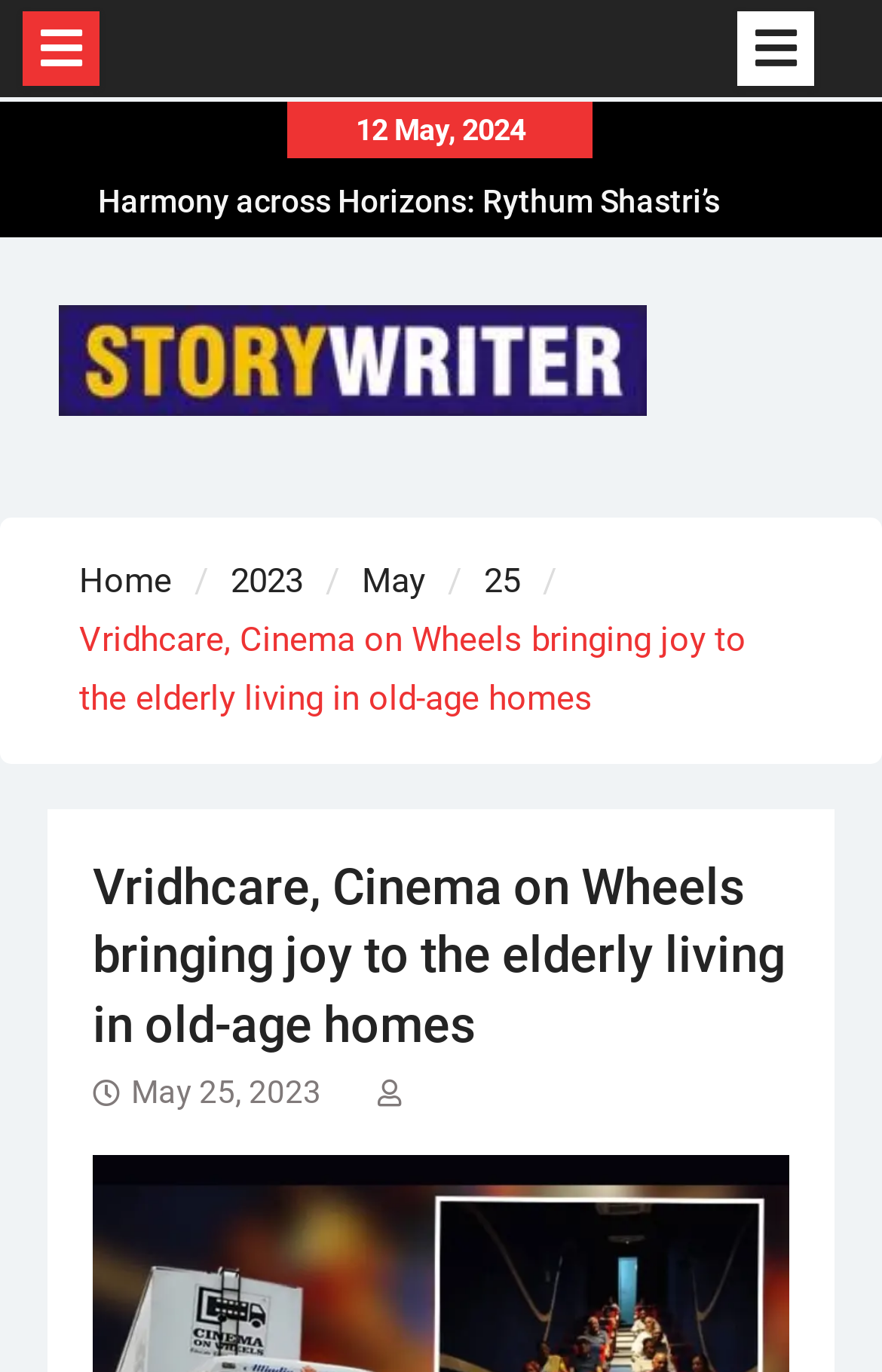Offer a meticulous description of the webpage's structure and content.

The webpage is about Vridhcare, a organization that brings joy to the elderly living in old-age homes through its Cinema on Wheels initiative. 

At the top left and top right corners, there are two identical links with a Facebook icon. Below these icons, there is a date "12 May, 2024" displayed prominently. 

On the left side of the page, there are three news article links with titles "Dr. Chandresh Shukla to Spearhead Collaborative Efforts Between Indian and American Dental Schools", "T20 Gully Cricket League Unearths India’s Next Cricket Stars", and "Harmony across Horizons: Rythum Shastri’s Musical Odyssey in America". 

Below these news articles, there is a navigation section with breadcrumbs, which includes links to "Home", "2023", "May", and "25". 

To the right of the navigation section, there is a large header that repeats the title "Vridhcare, Cinema on Wheels bringing joy to the elderly living in old-age homes". Within this header, there is a subheading with a date "May 25, 2023".